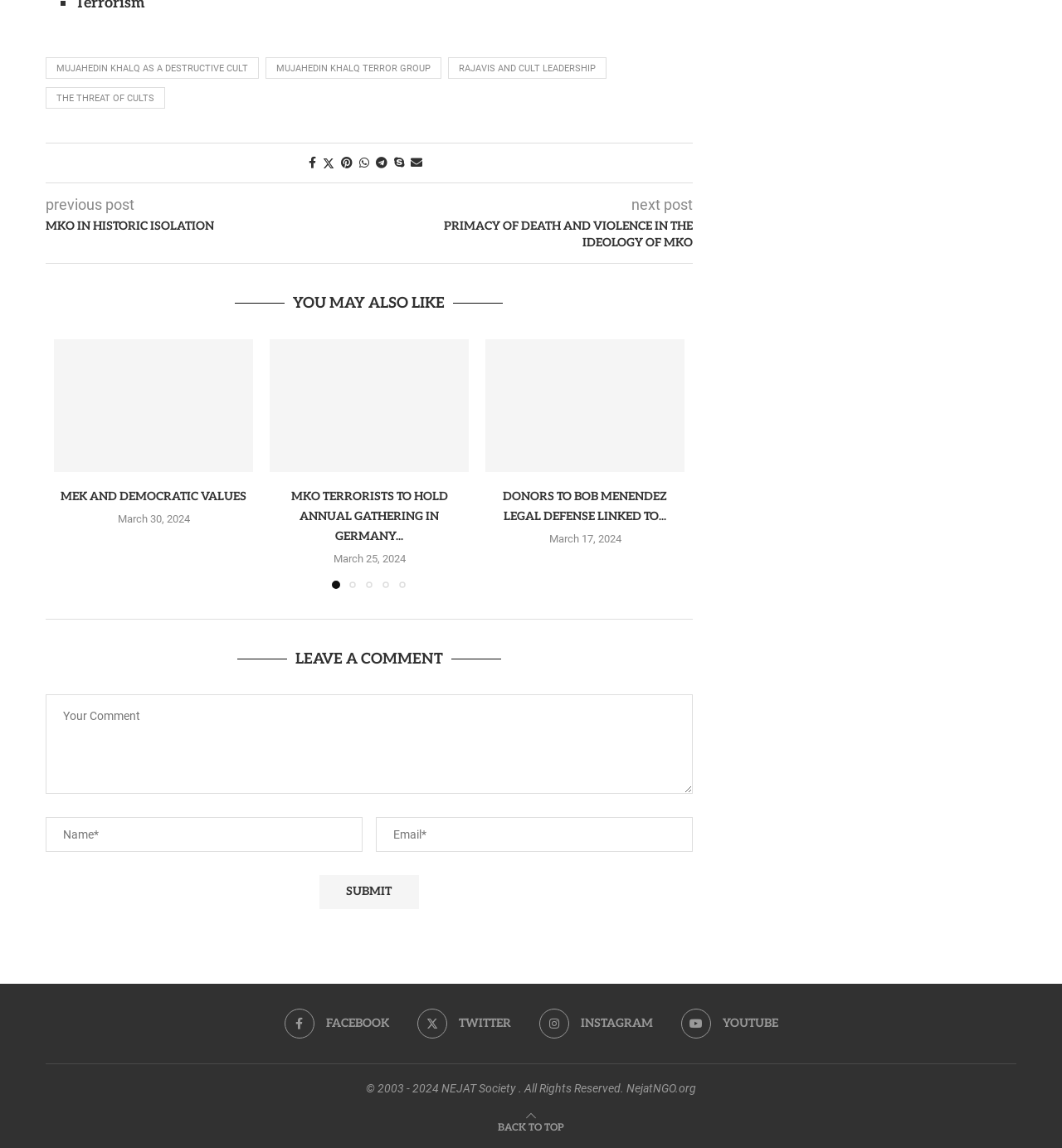Please identify the bounding box coordinates of the element that needs to be clicked to perform the following instruction: "Read the 'MKO IN HISTORIC ISOLATION' article".

[0.043, 0.19, 0.348, 0.204]